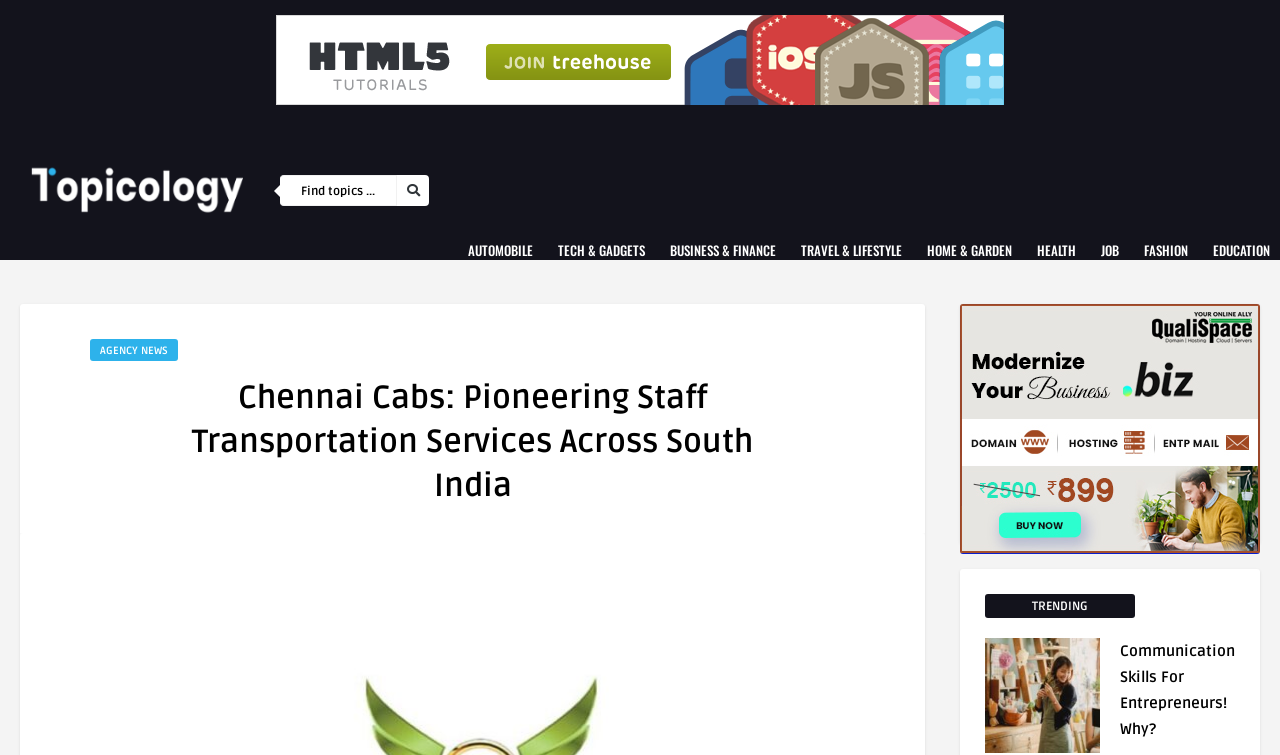Provide a brief response to the question below using one word or phrase:
How many categories are listed?

11